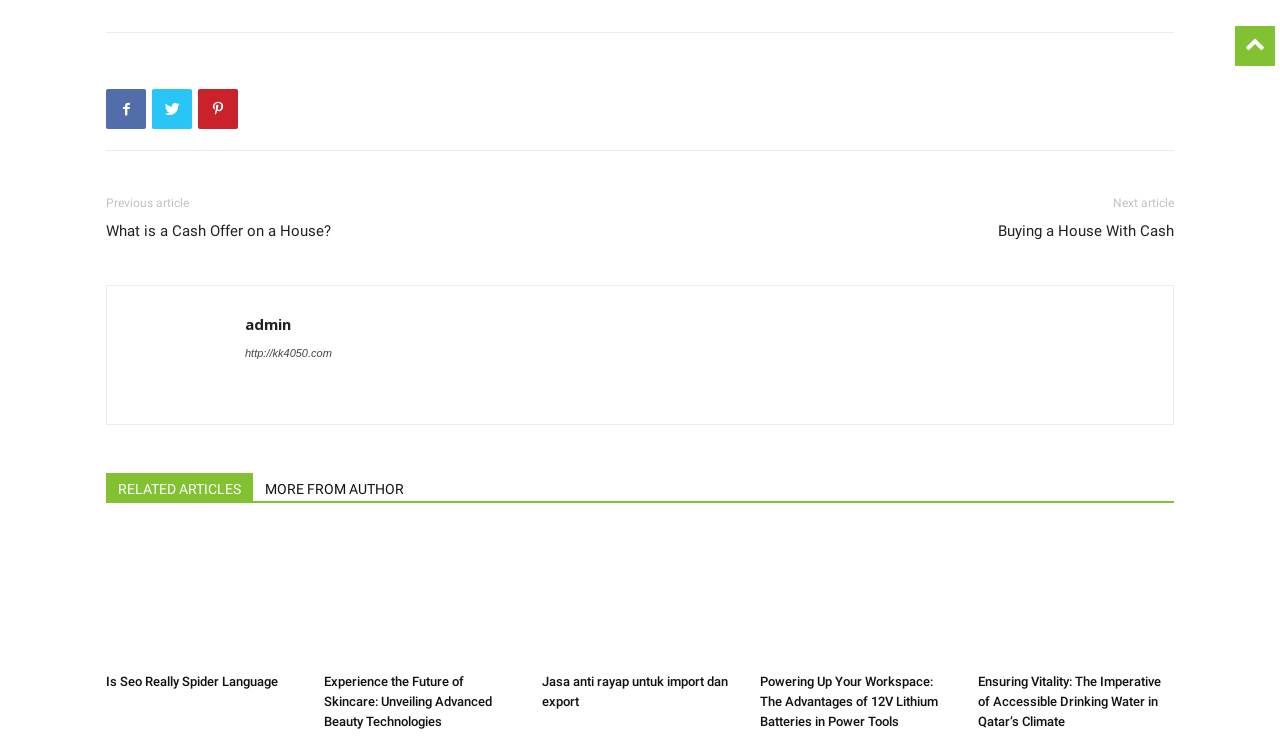Indicate the bounding box coordinates of the clickable region to achieve the following instruction: "Click on the 'Jasa anti rayap untuk import dan export' link."

[0.423, 0.72, 0.577, 0.903]